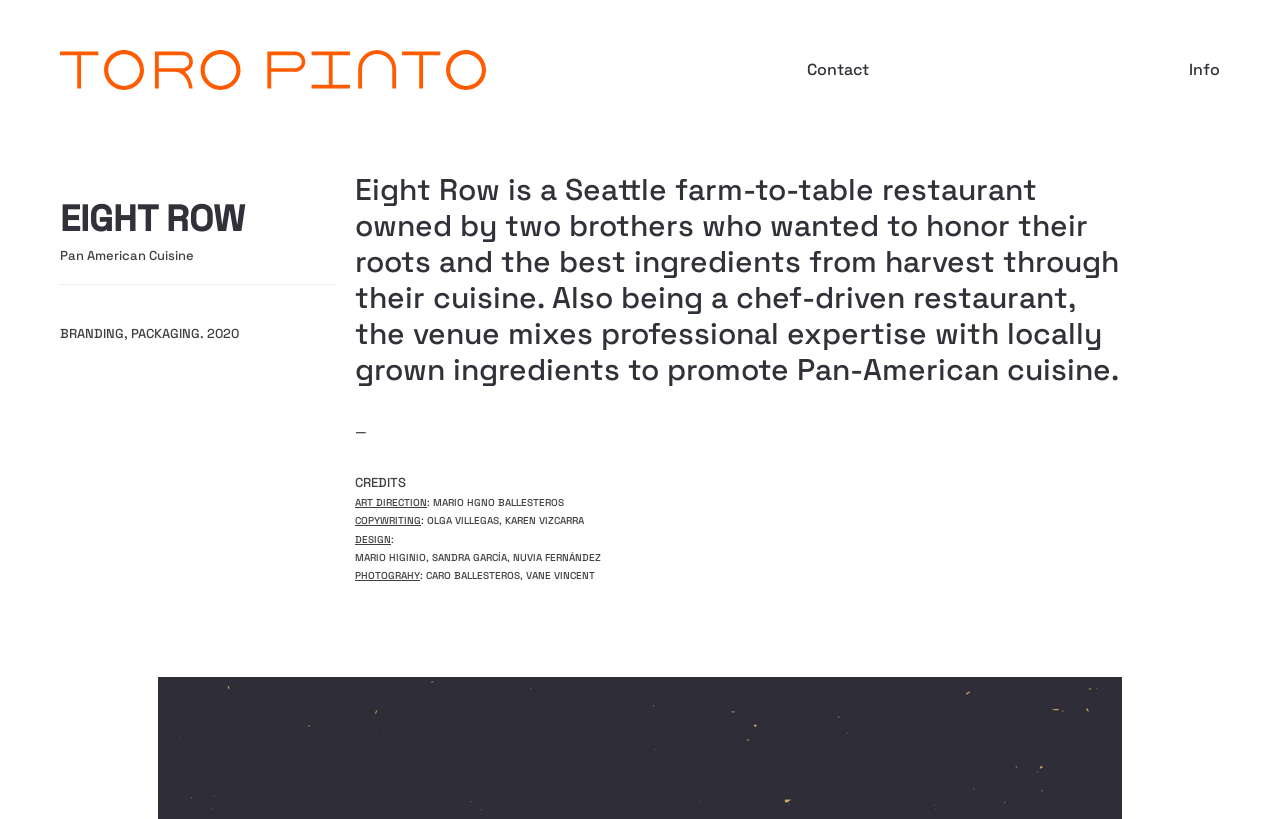What is the theme of the restaurant?
From the screenshot, provide a brief answer in one word or phrase.

Farm-to-table